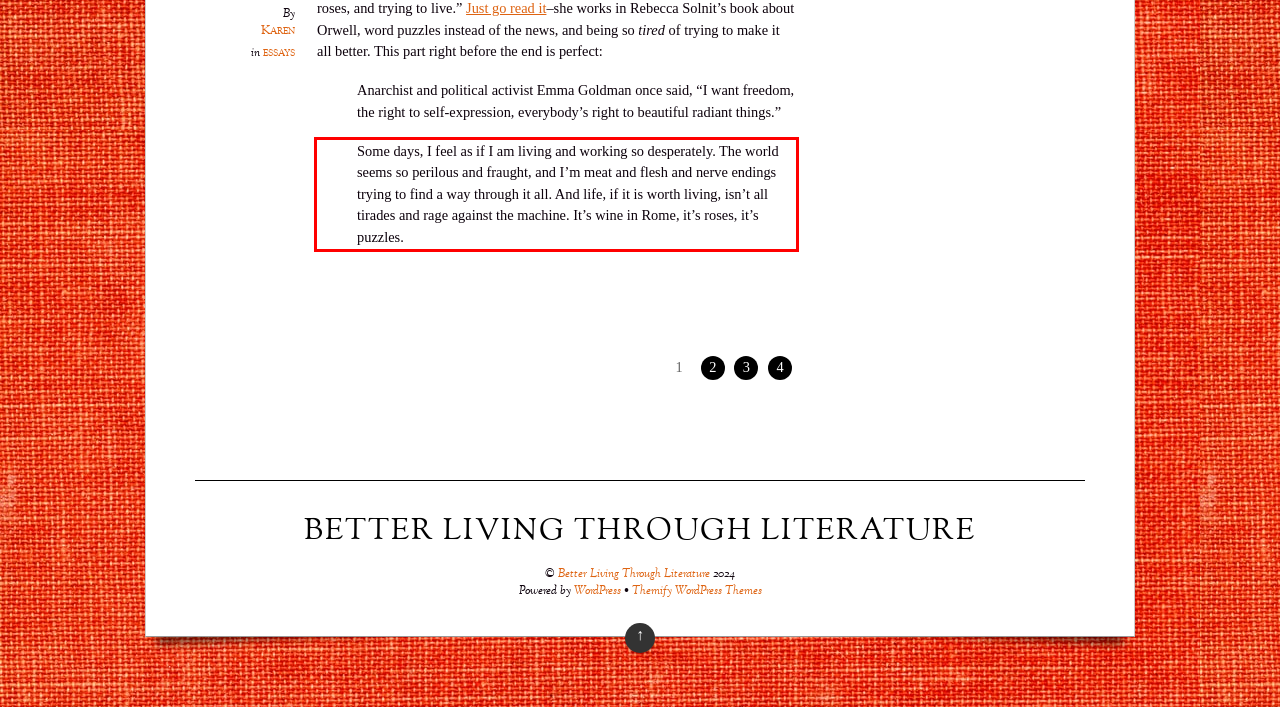You are given a screenshot of a webpage with a UI element highlighted by a red bounding box. Please perform OCR on the text content within this red bounding box.

Some days, I feel as if I am living and working so desperately. The world seems so perilous and fraught, and I’m meat and flesh and nerve endings trying to find a way through it all. And life, if it is worth living, isn’t all tirades and rage against the machine. It’s wine in Rome, it’s roses, it’s puzzles.